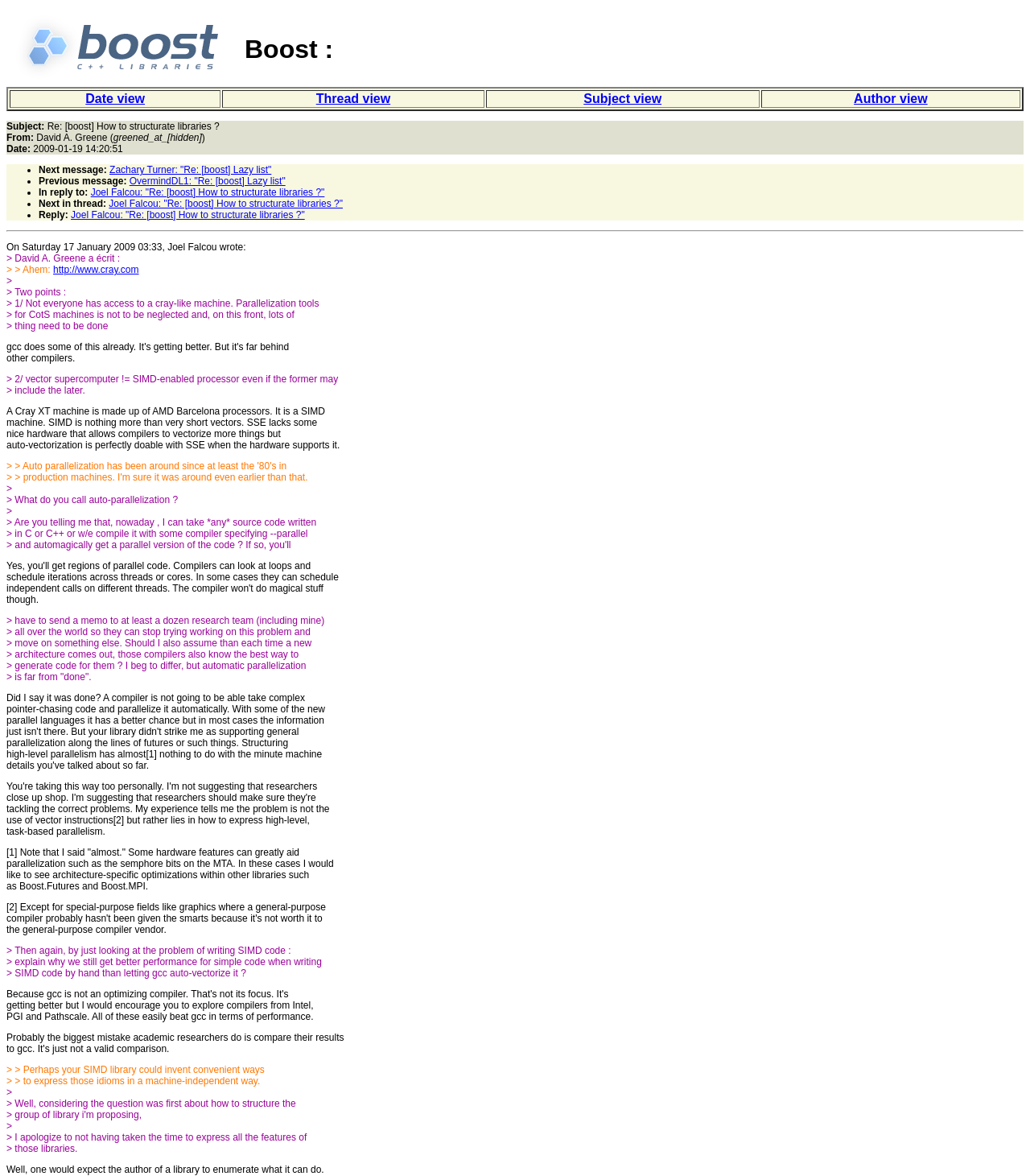Provide your answer in one word or a succinct phrase for the question: 
What is the date of this email?

2009-01-19 14:20:51